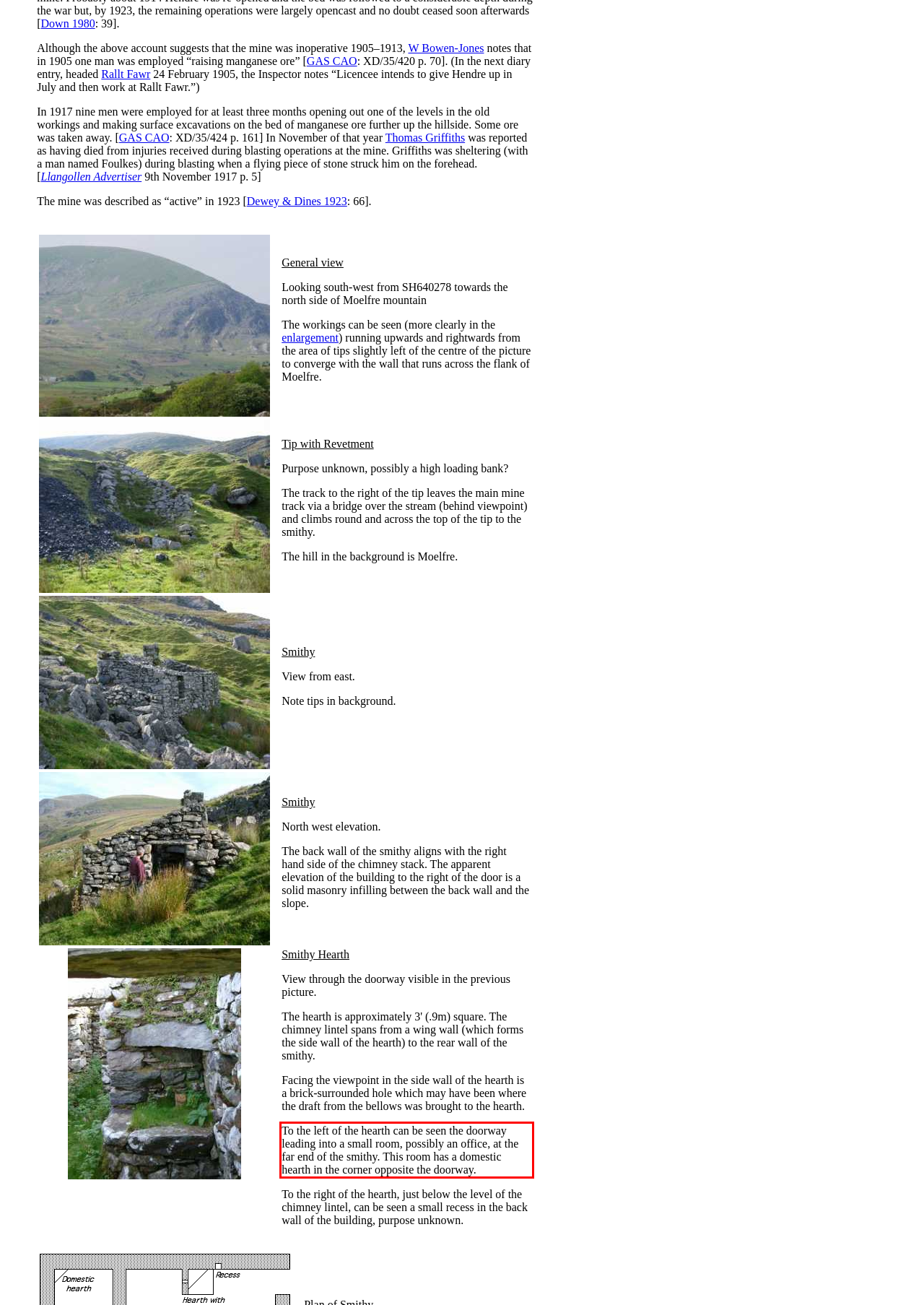With the given screenshot of a webpage, locate the red rectangle bounding box and extract the text content using OCR.

To the left of the hearth can be seen the doorway leading into a small room, possibly an office, at the far end of the smithy. This room has a domestic hearth in the corner opposite the doorway.